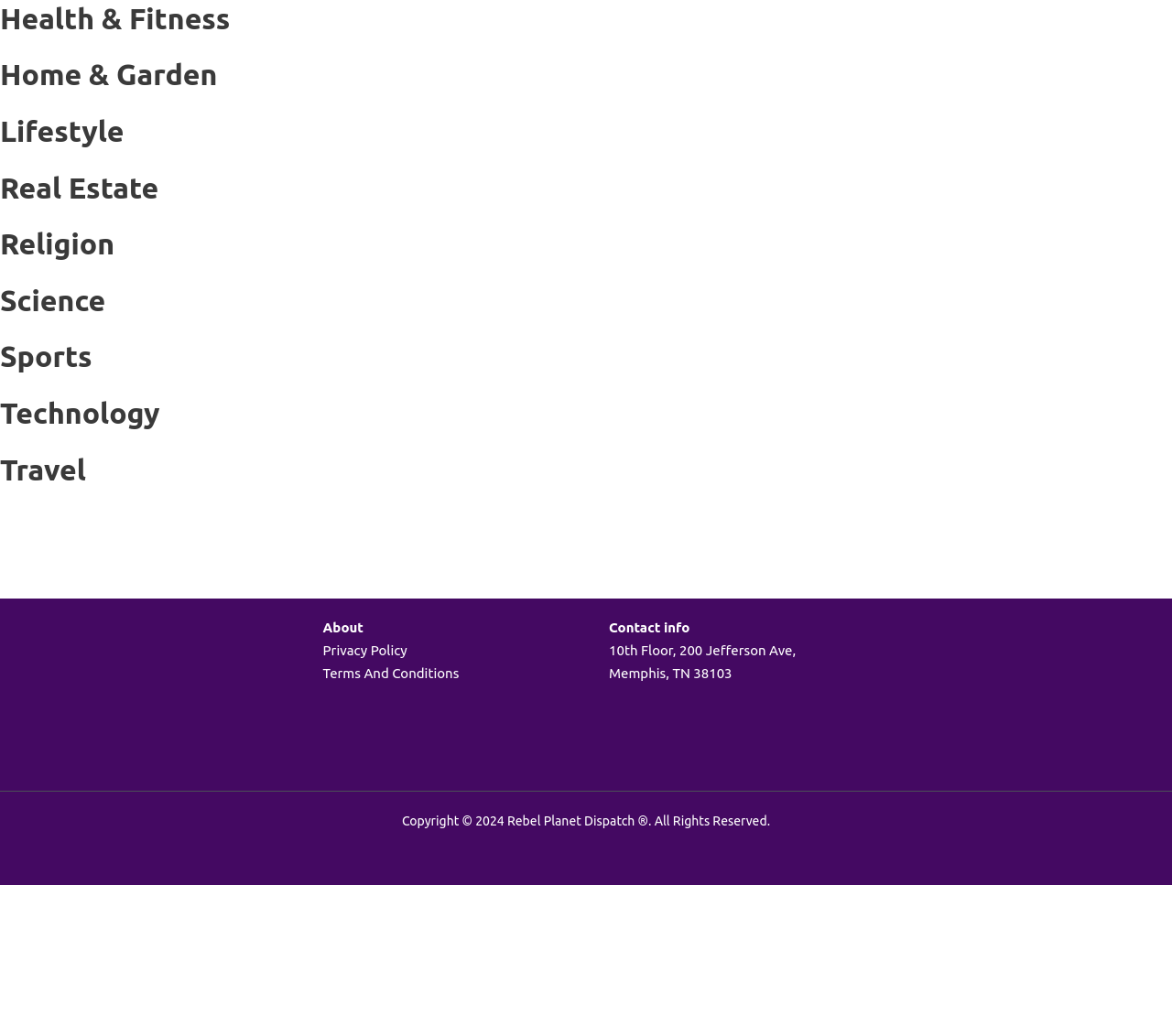Identify the bounding box coordinates for the UI element described as follows: Terms And Conditions. Use the format (top-left x, top-left y, bottom-right x, bottom-right y) and ensure all values are floating point numbers between 0 and 1.

[0.275, 0.642, 0.392, 0.657]